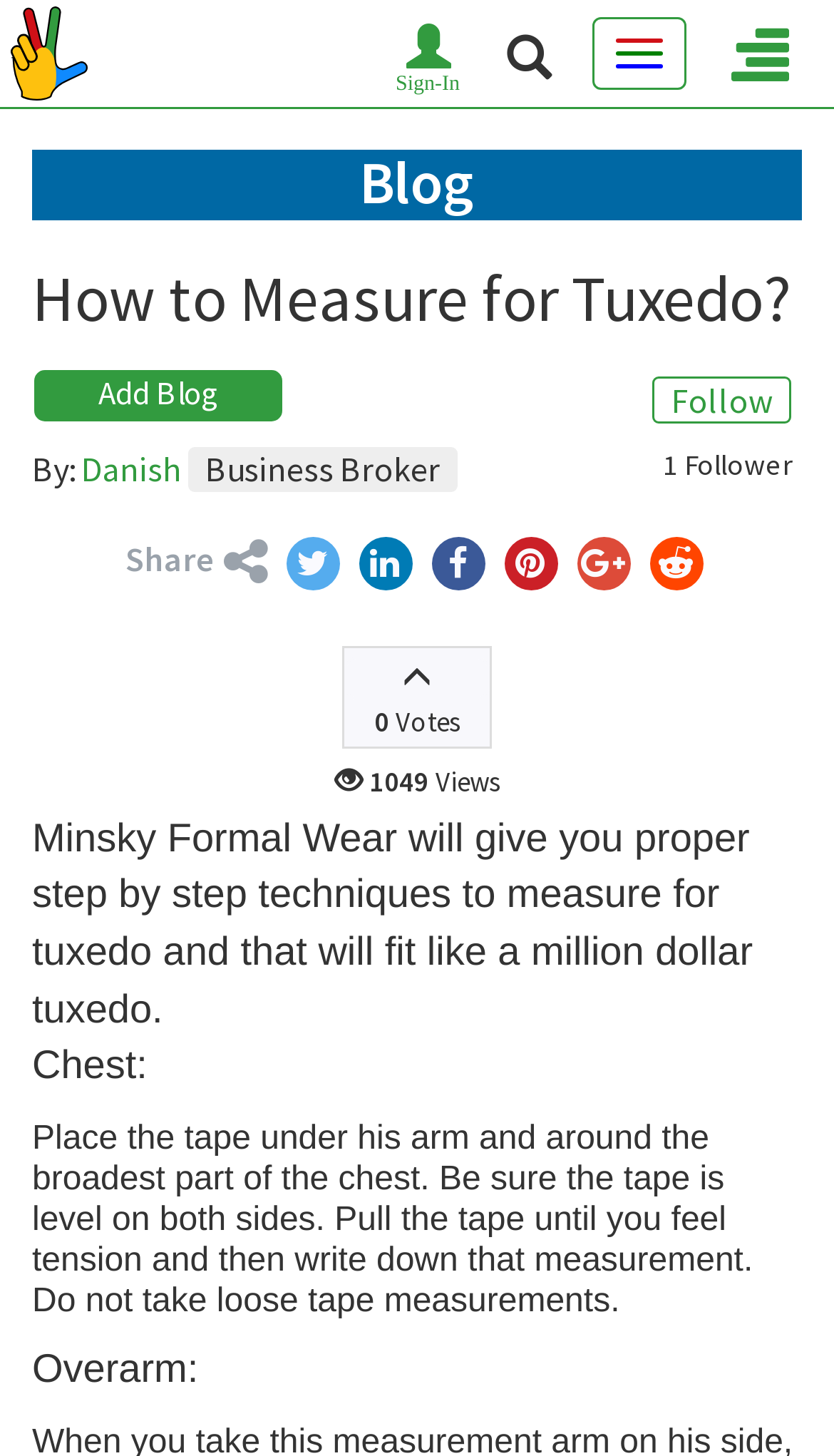Find the bounding box coordinates of the element's region that should be clicked in order to follow the given instruction: "Visit Art Of Saving". The coordinates should consist of four float numbers between 0 and 1, i.e., [left, top, right, bottom].

[0.0, 0.0, 0.154, 0.073]